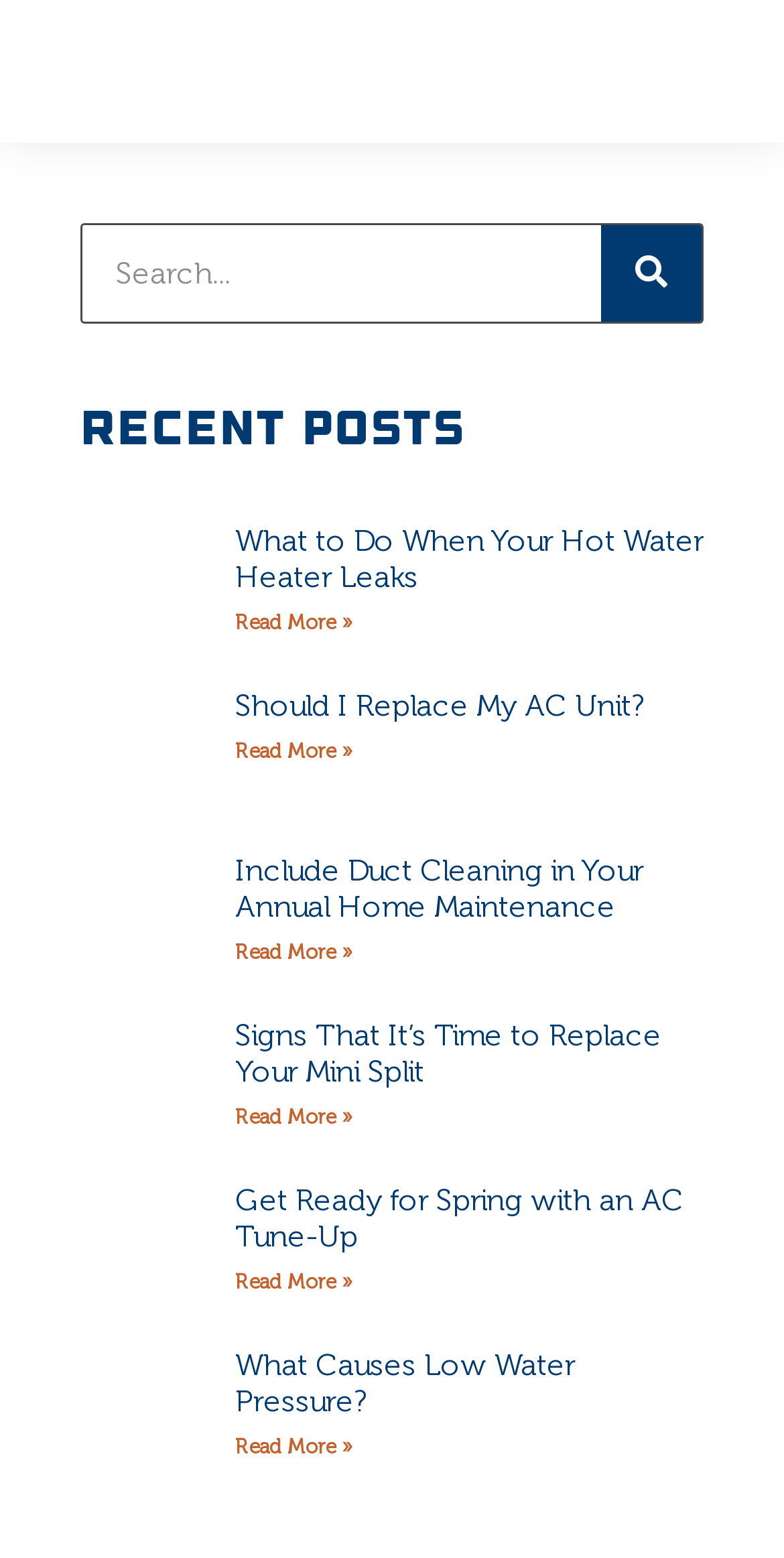Please answer the following query using a single word or phrase: 
How many posts are displayed on the webpage?

6